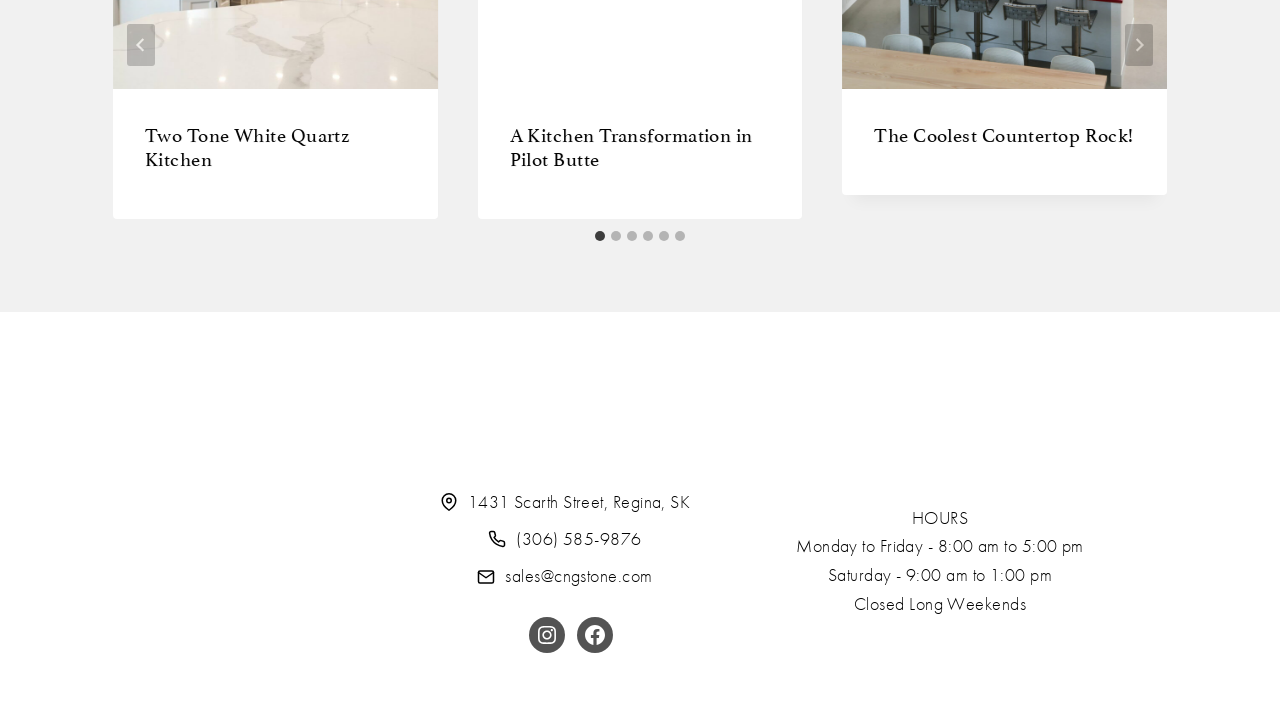Provide the bounding box coordinates of the HTML element described by the text: "NOTICES". The coordinates should be in the format [left, top, right, bottom] with values between 0 and 1.

None